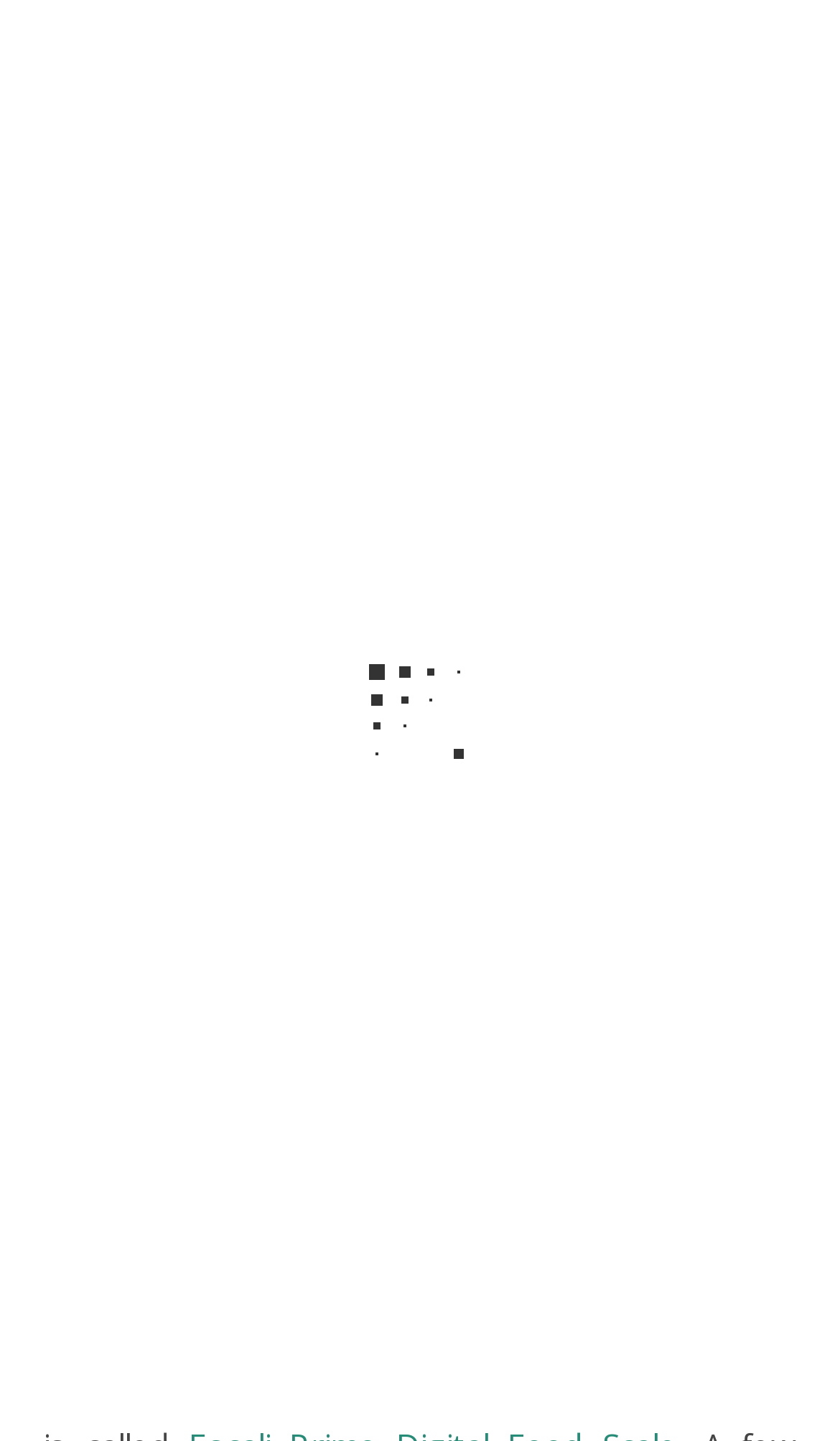Elaborate on the different components and information displayed on the webpage.

This webpage is about a recipe for Neapolitan Style Pizza dough, specifically designed for home cooks. At the top left of the page, there is a header with the title "Napoletano Style Pizza Dough". Below the header, there is a section with social media links, including Facebook, Twitter, Reddit, Linkedin, Pinterest, MeWe, Mix, and Whatsapp, which are aligned horizontally and take up about half of the page width. 

Above the social media links, there are three icons, likely representing share or bookmark options, positioned horizontally and aligned to the top of the page. 

The meta description provides a brief overview of the recipe, stating that it's an easy and approachable version of Neapolitan Style Pizza dough for home cooks.